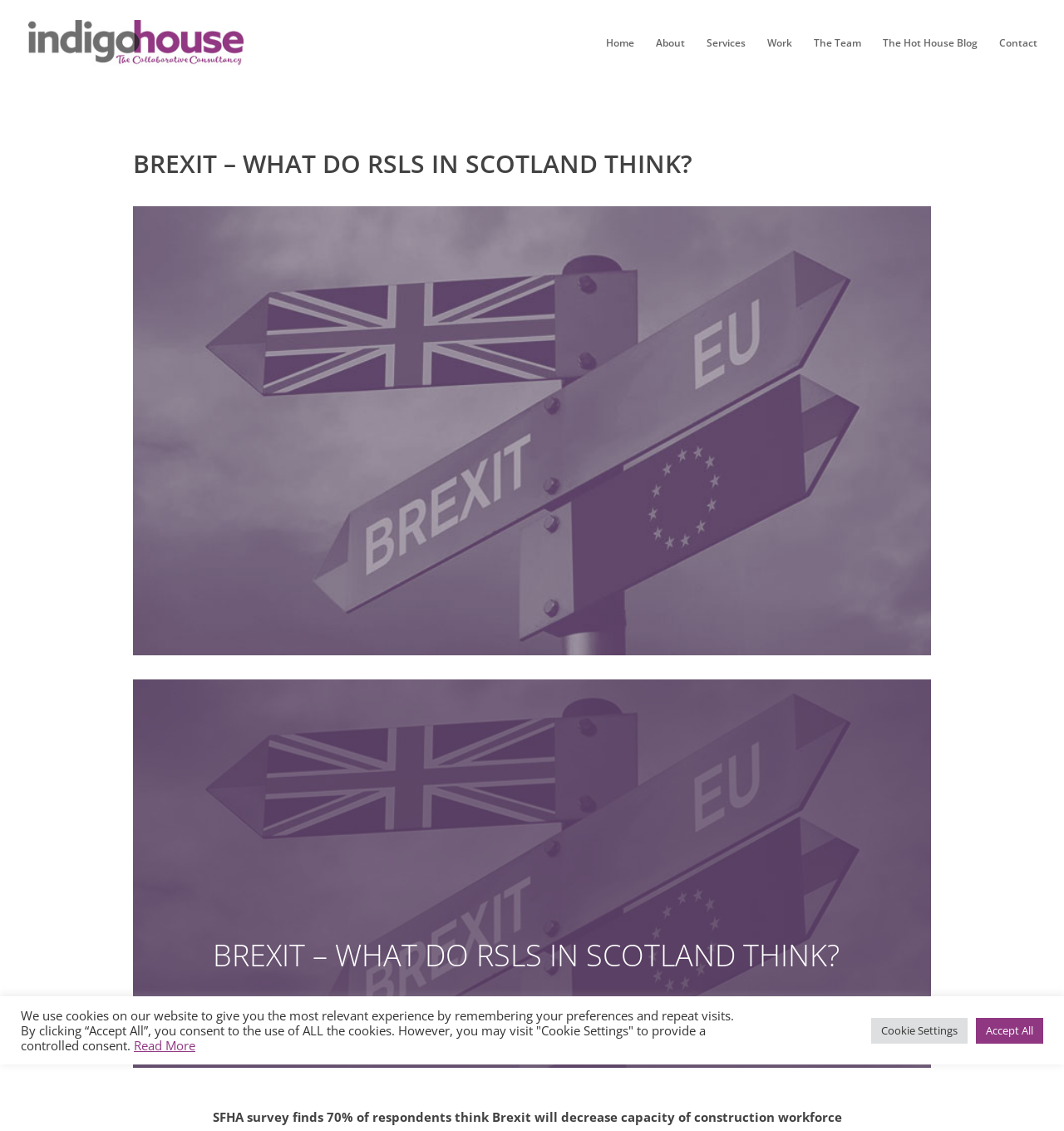Highlight the bounding box coordinates of the element you need to click to perform the following instruction: "contact us."

[0.939, 0.033, 0.975, 0.076]